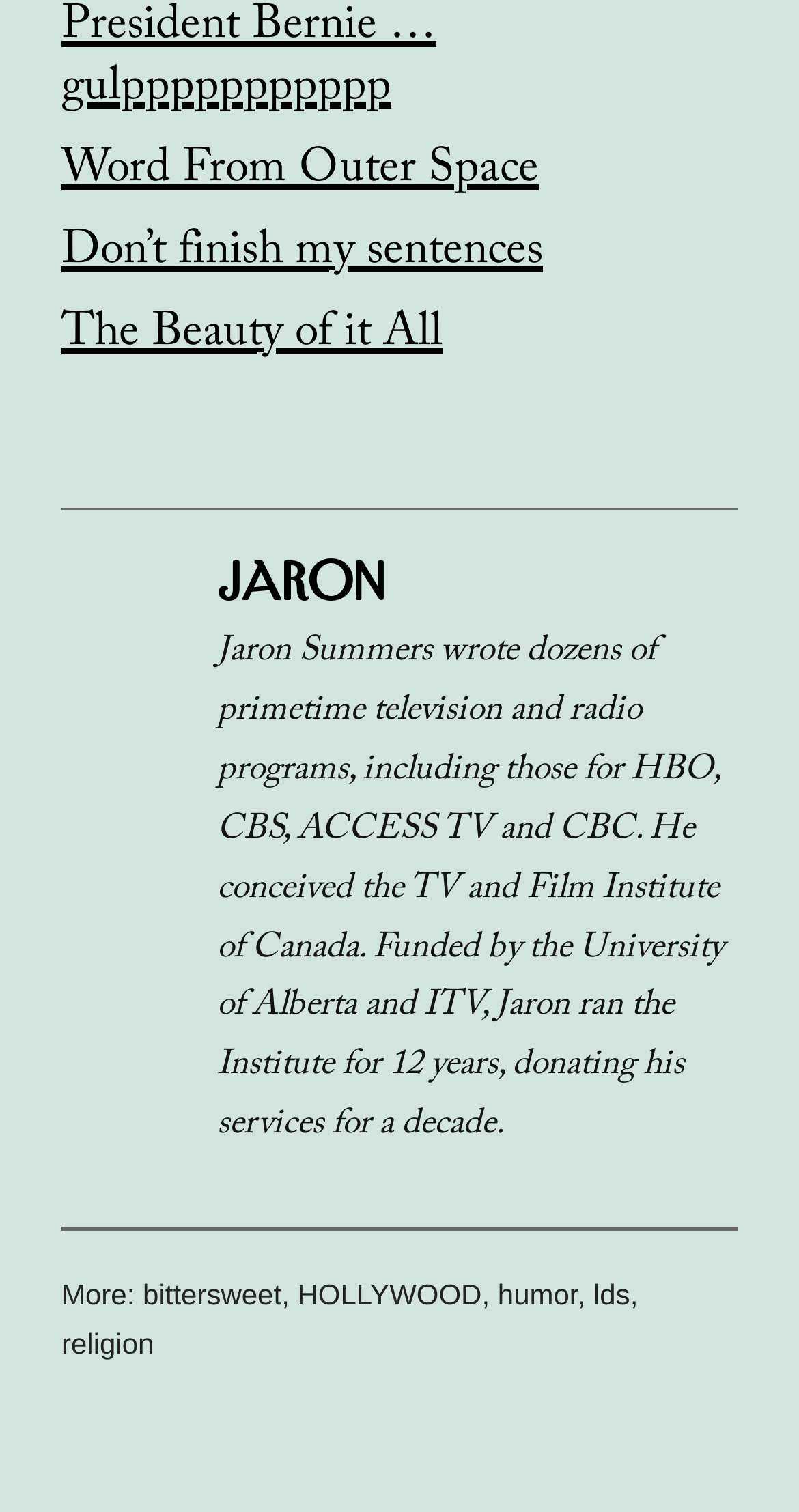How many links are there in the 'More:' section?
Based on the screenshot, answer the question with a single word or phrase.

4